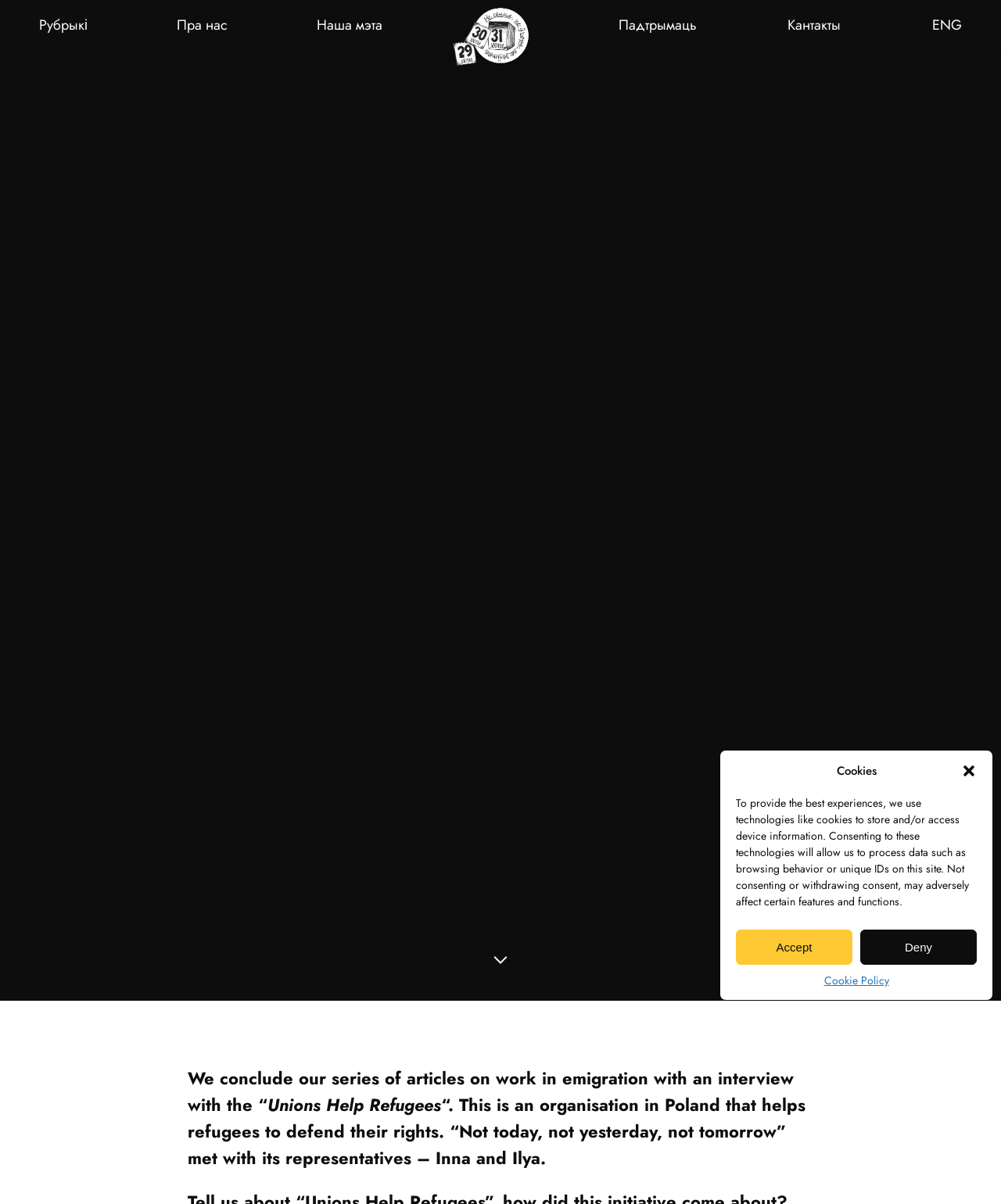Please determine the bounding box coordinates of the area that needs to be clicked to complete this task: 'Click the close dialog button'. The coordinates must be four float numbers between 0 and 1, formatted as [left, top, right, bottom].

[0.96, 0.634, 0.976, 0.647]